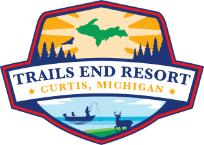Offer a detailed caption for the image presented.

The image features the logo of "Trails End Resort," a welcoming destination located in Curtis, Michigan. The logo is designed in a vibrant shield shape, highlighting the resort's connection to nature and outdoor activities. It showcases a scenic background with a depiction of the Great Lakes region, marked by green forests and a colorful sunset. Silhouetted figures are shown engaging in recreational activities such as fishing, while a deer adds to the natural wildlife theme. The resort's name is prominently displayed in bold letters, making it easily recognizable, and it emphasizes a sense of adventure and relaxation for visitors seeking memorable experiences in the beautiful surroundings of the Upper Peninsula.